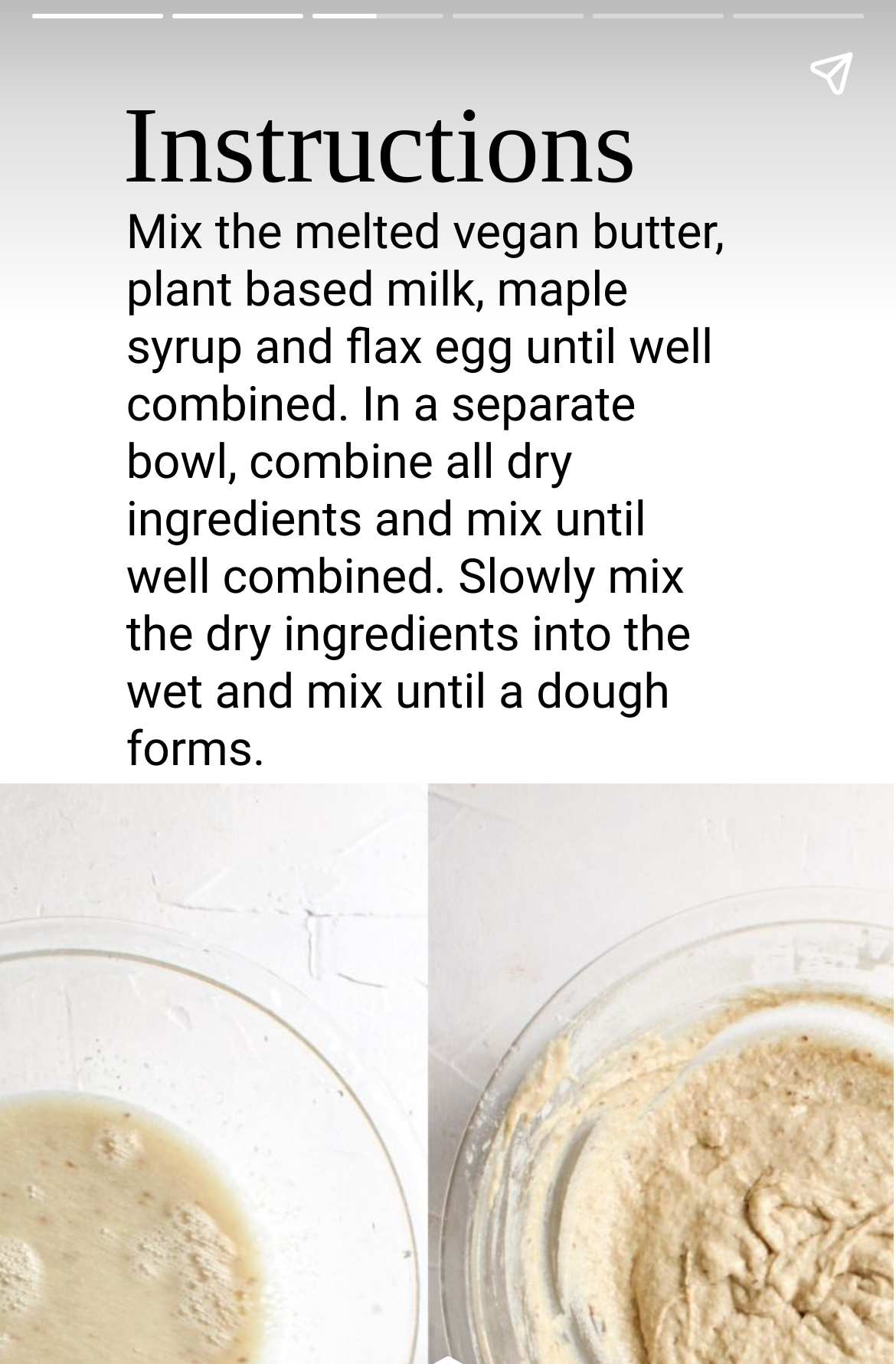Please identify and generate the text content of the webpage's main heading.

Homemade Apple Fritters (DF, V)